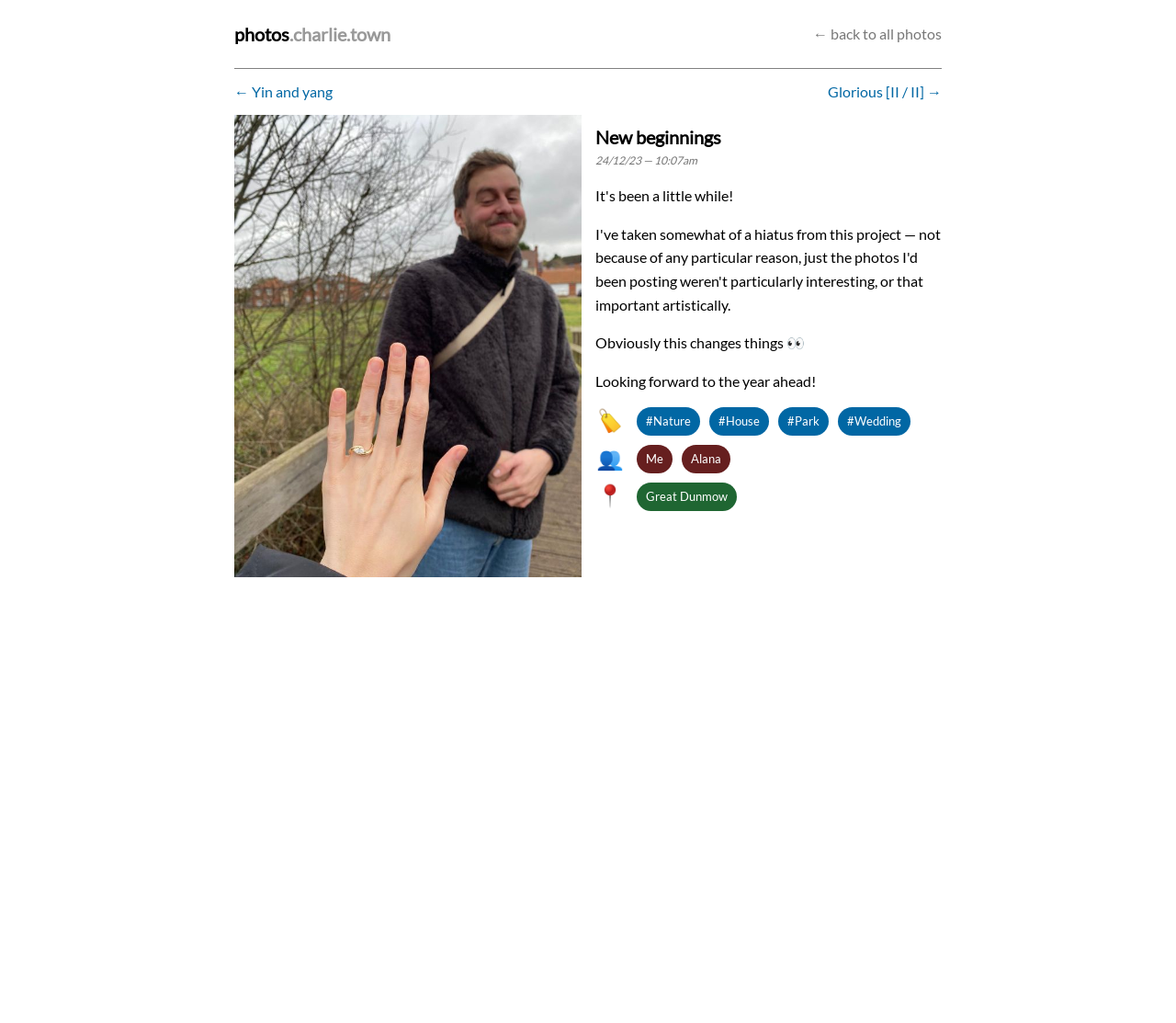Please provide a brief answer to the following inquiry using a single word or phrase:
What are the tags associated with the photo?

#Nature, #House, #Park, #Wedding